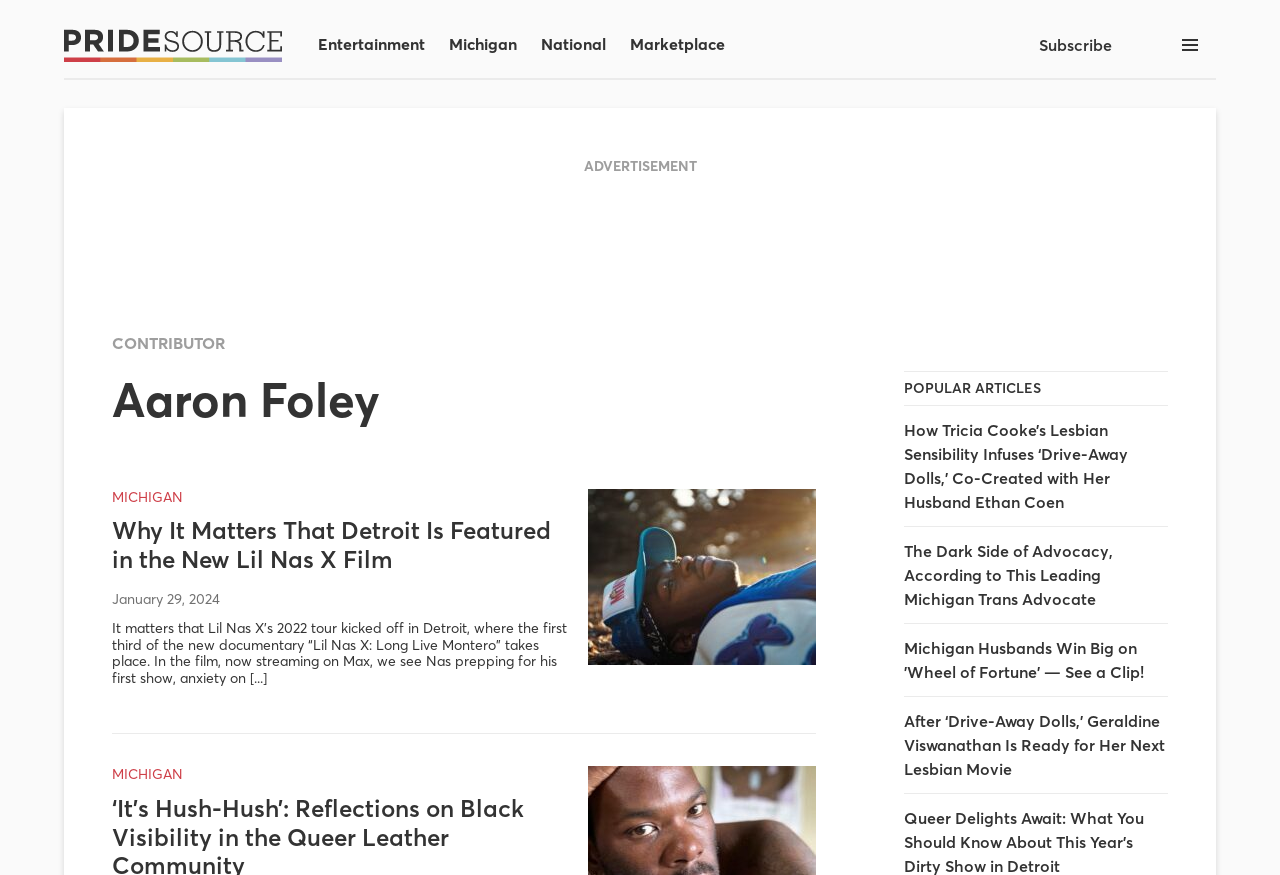How many articles are listed under 'POPULAR ARTICLES'?
Based on the visual content, answer with a single word or a brief phrase.

4